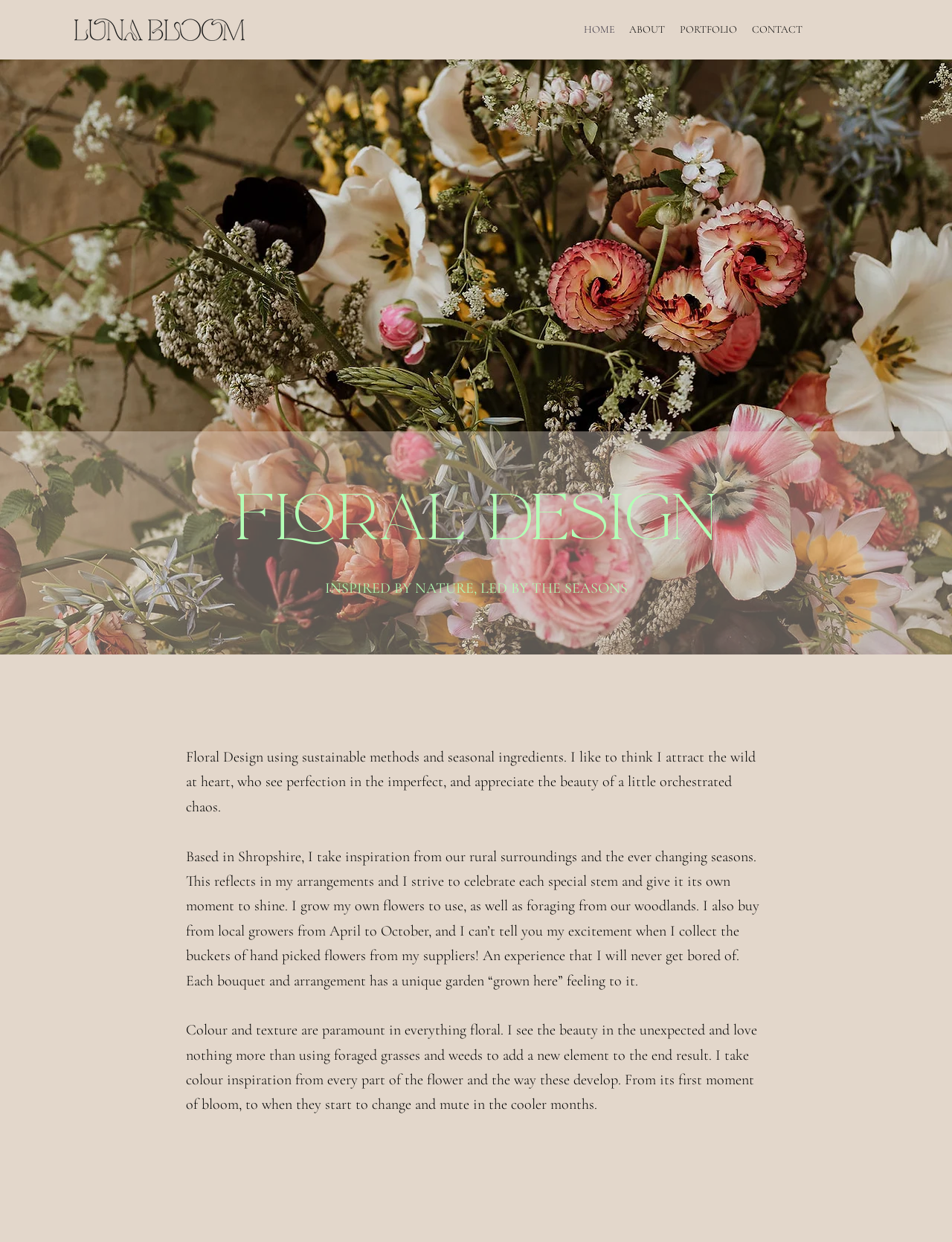Convey a detailed summary of the webpage, mentioning all key elements.

The webpage is about Luna Bloom, a sustainable wedding flower service. At the top left, there is a small logo image of Luna Bloom. Next to it, on the top right, is a navigation menu with four links: HOME, ABOUT, PORTFOLIO, and CONTACT. 

Below the navigation menu, there is a large background image that takes up most of the screen, showing a wedding scene. 

On top of the background image, there is a heading "FLORAL DESIGN" centered horizontally. Below the heading, there is a short paragraph "INSPIRED BY NATURE, LED BY THE SEASONS" in a smaller font size. 

Further down, there is a long paragraph describing the sustainable approach to wedding flowers, including the use of homegrown and local flowers, and the inspiration from nature and the seasons. This paragraph is divided into two parts, with a small gap in between. The text is arranged in a way that it is centered horizontally, with some empty space on both sides. 

At the very bottom of the page, there are three regions: one for welcome text, one for more text, and one for Instagram, but they do not contain any visible content.